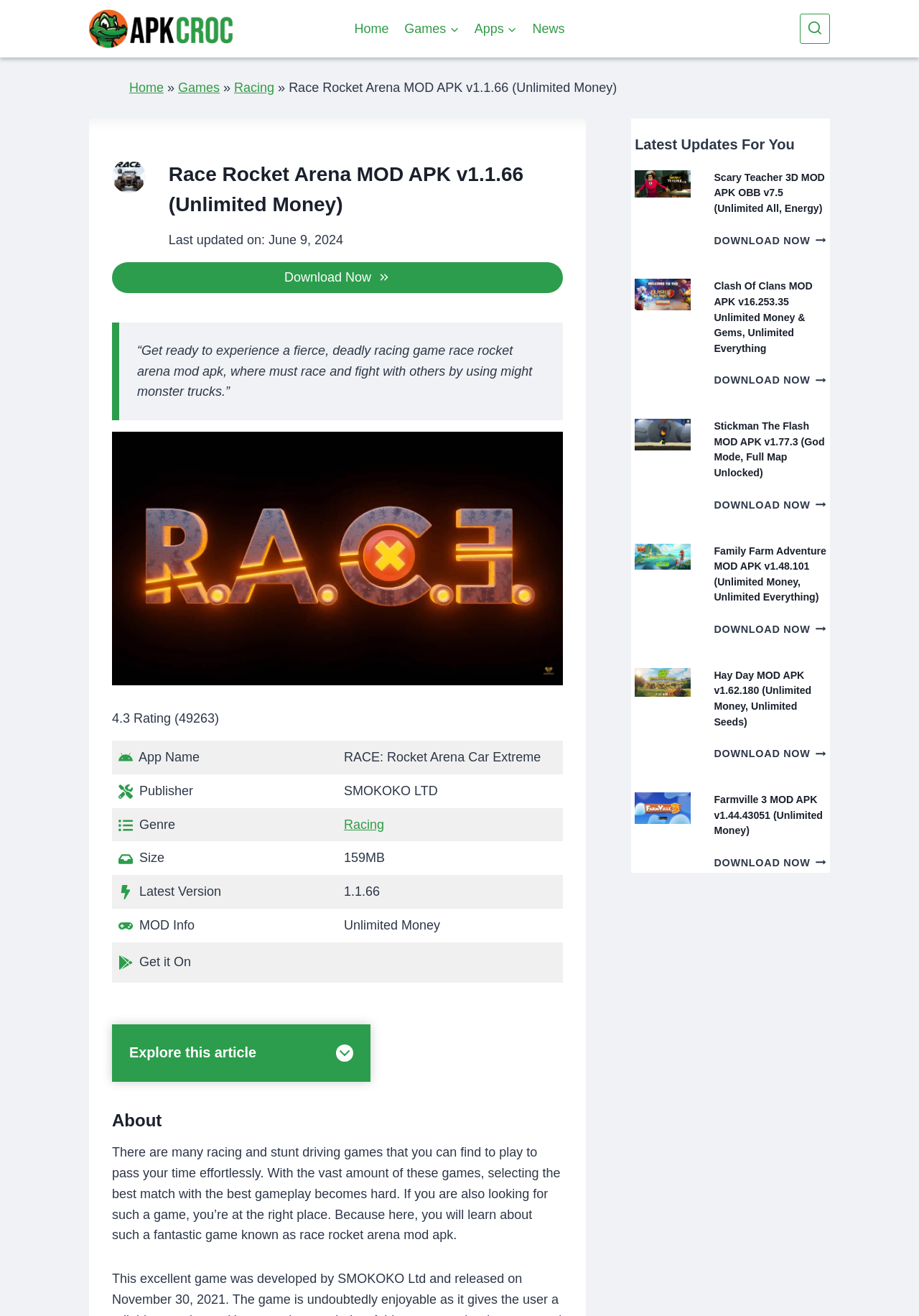Specify the bounding box coordinates of the region I need to click to perform the following instruction: "Read the 'About' section". The coordinates must be four float numbers in the range of 0 to 1, i.e., [left, top, right, bottom].

[0.122, 0.842, 0.613, 0.861]